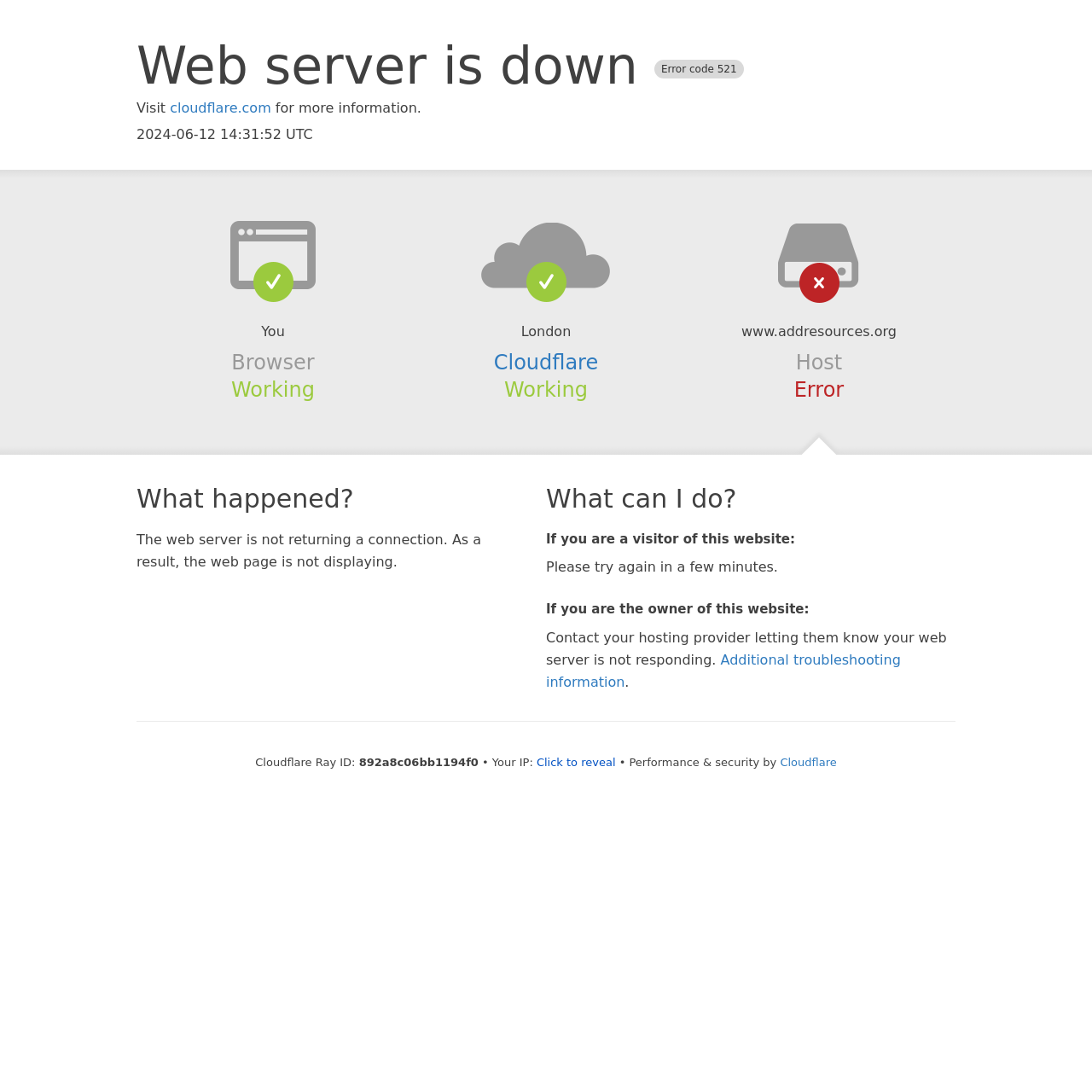Provide a brief response to the question using a single word or phrase: 
What is the current status of the browser?

Working